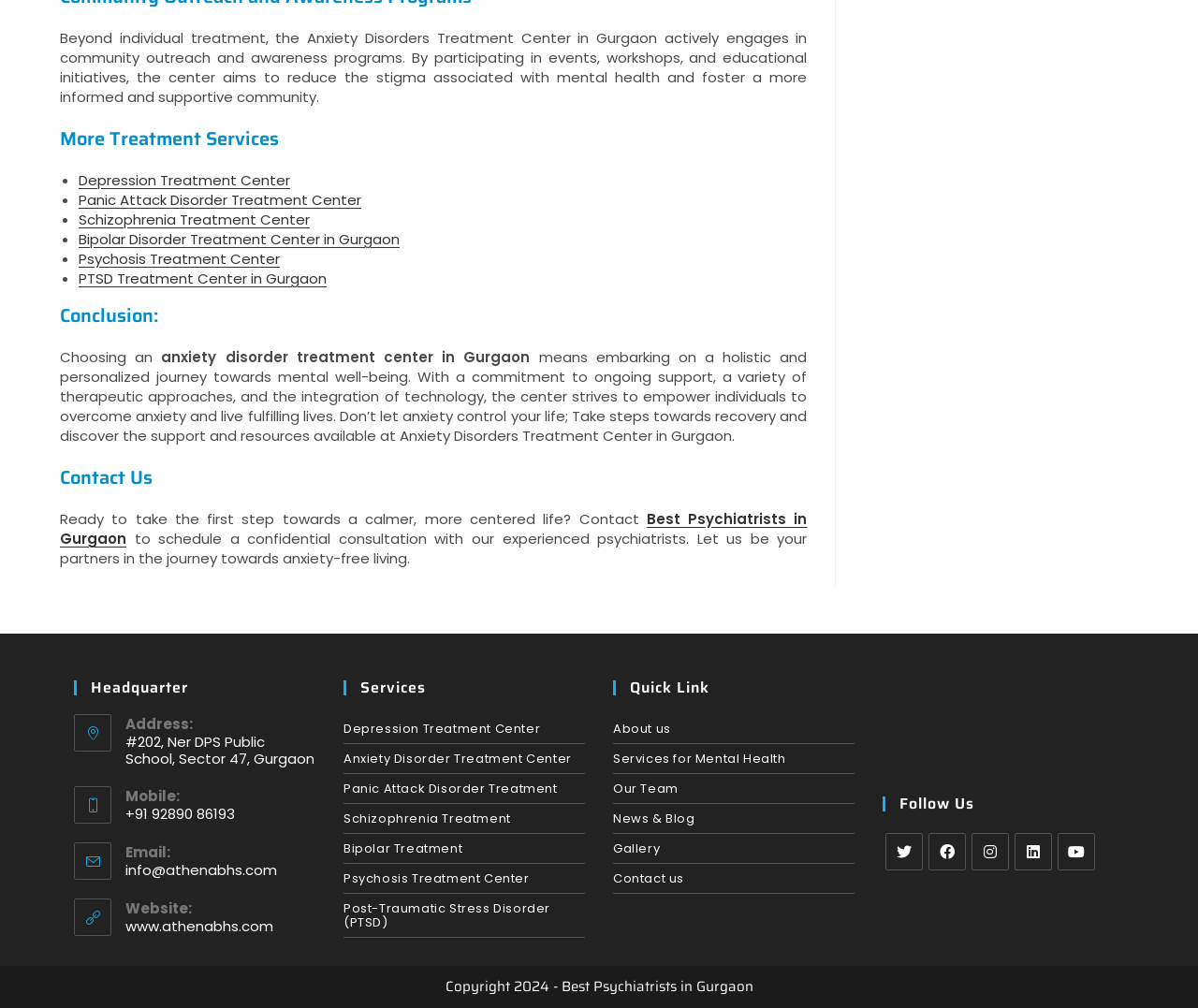What is the phone number of the treatment center?
Please provide a single word or phrase based on the screenshot.

+91 92890 86193